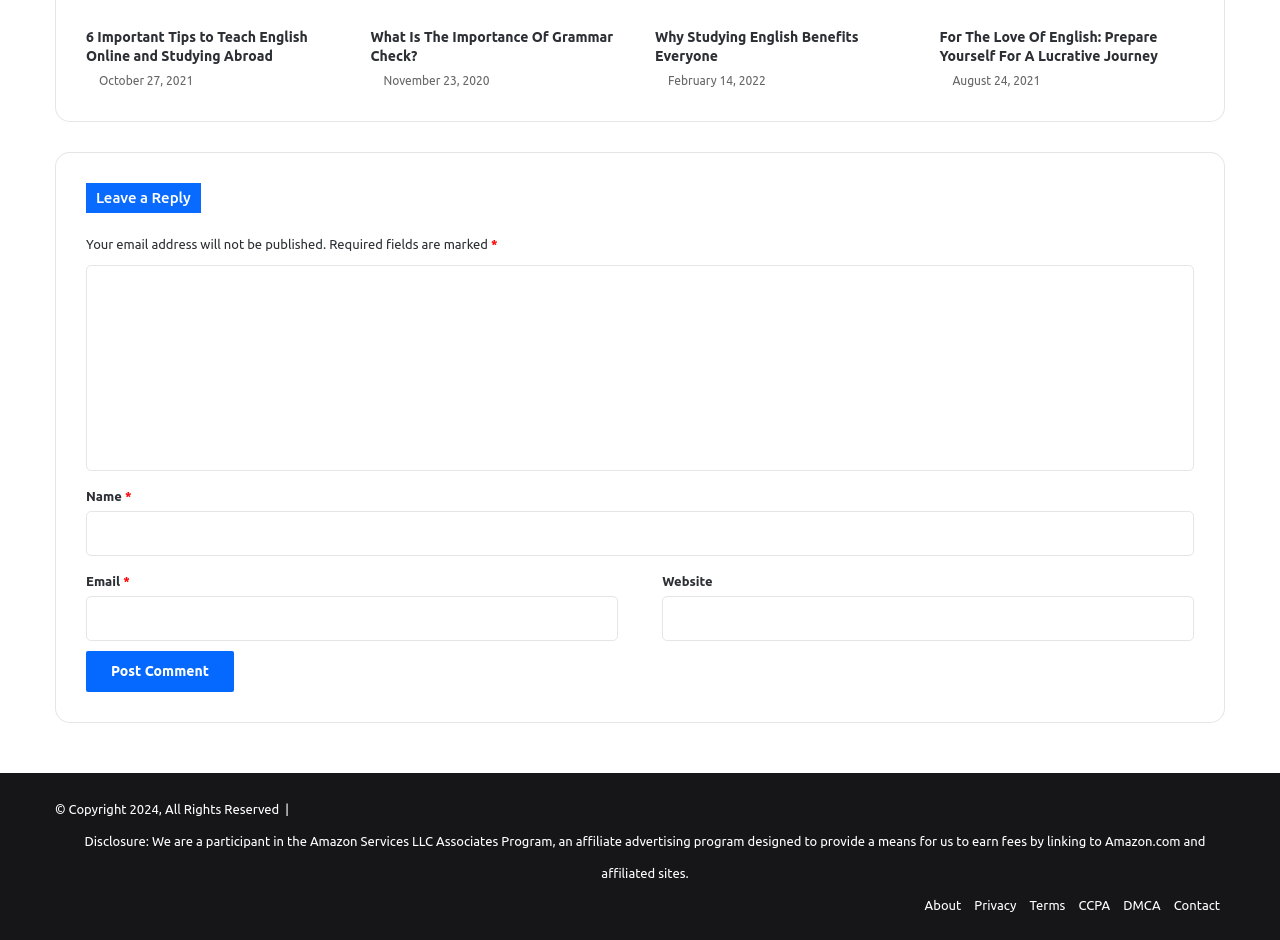Locate the bounding box coordinates of the clickable region necessary to complete the following instruction: "Click the Facebook link". Provide the coordinates in the format of four float numbers between 0 and 1, i.e., [left, top, right, bottom].

[0.636, 0.95, 0.654, 0.975]